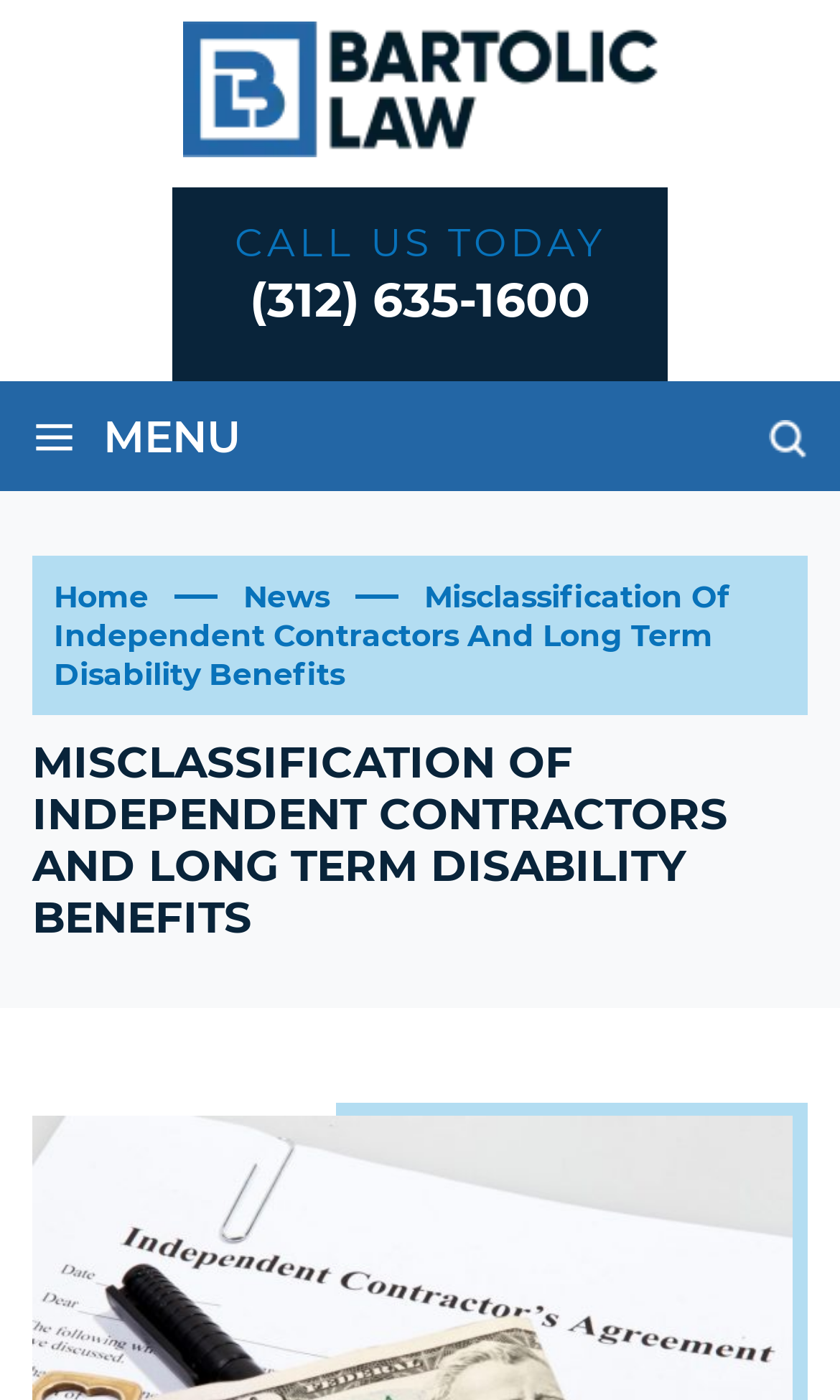What is the text on the main heading?
Could you answer the question with a detailed and thorough explanation?

I found the text on the main heading by looking at the heading element with the bounding box coordinates [0.038, 0.397, 0.962, 0.674]. This heading is the largest and most prominent on the page.